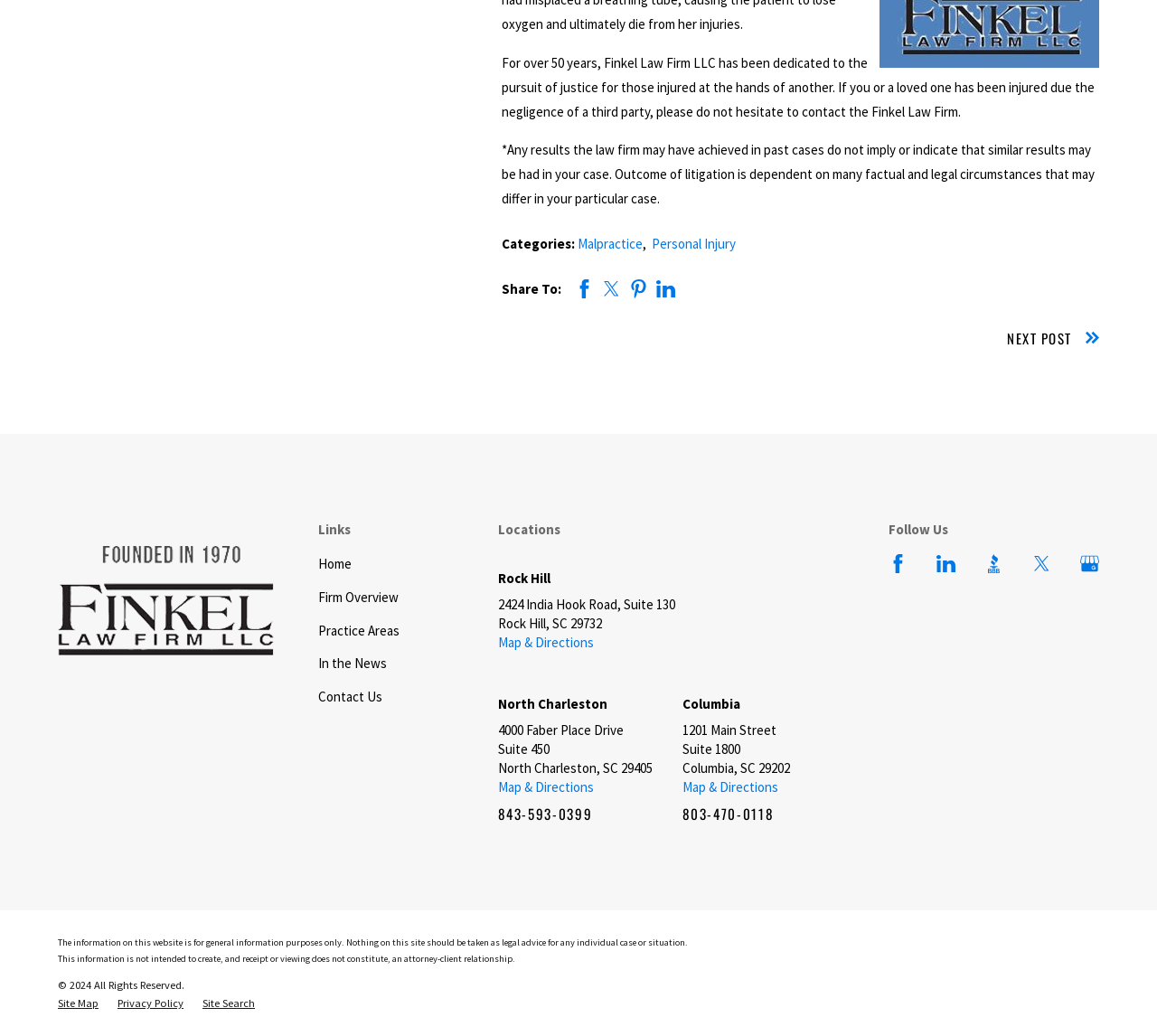Find the bounding box coordinates of the area to click in order to follow the instruction: "Click on Malpractice".

[0.499, 0.227, 0.555, 0.243]